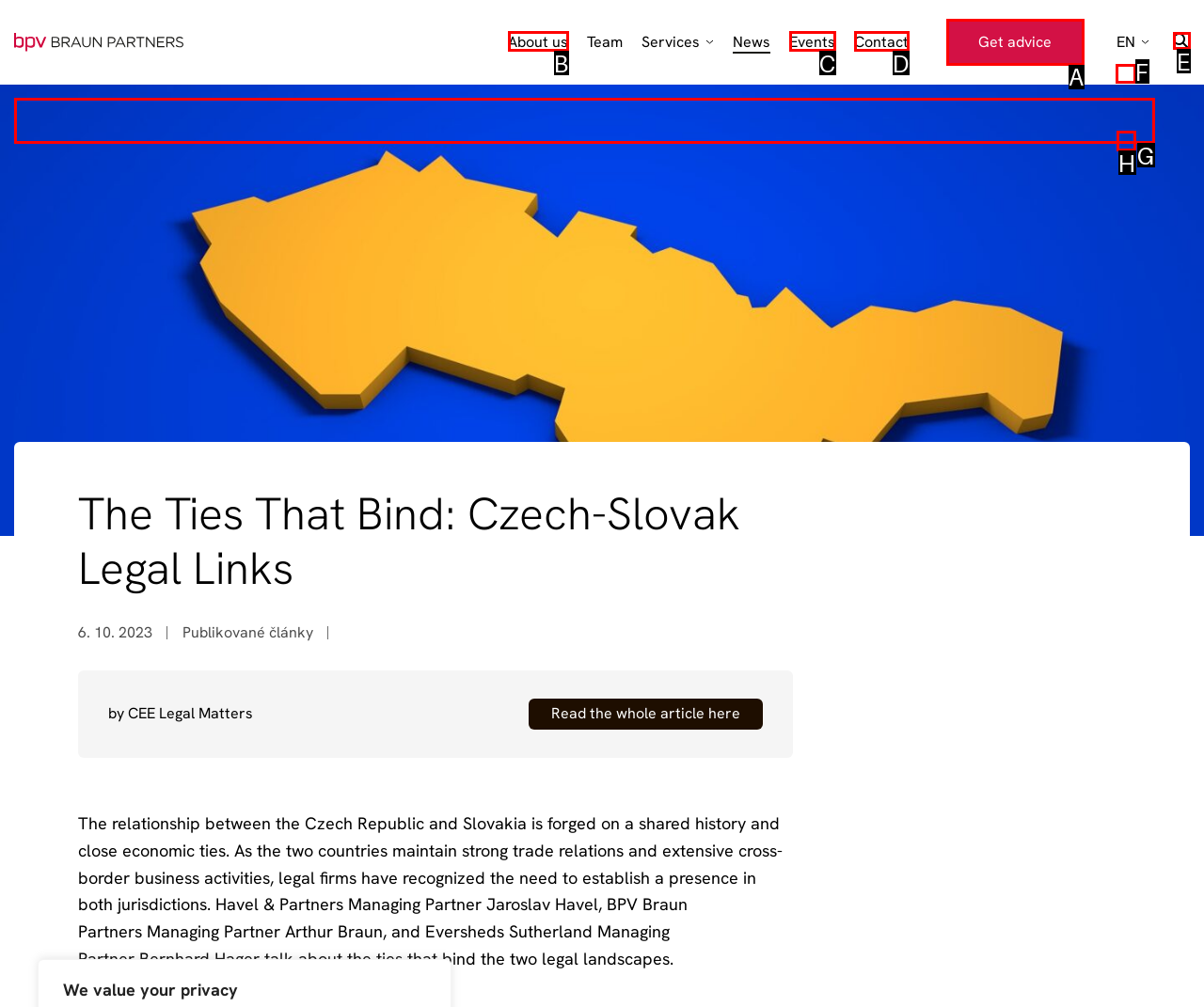Which UI element should you click on to achieve the following task: Switch to Slovak language? Provide the letter of the correct option.

F